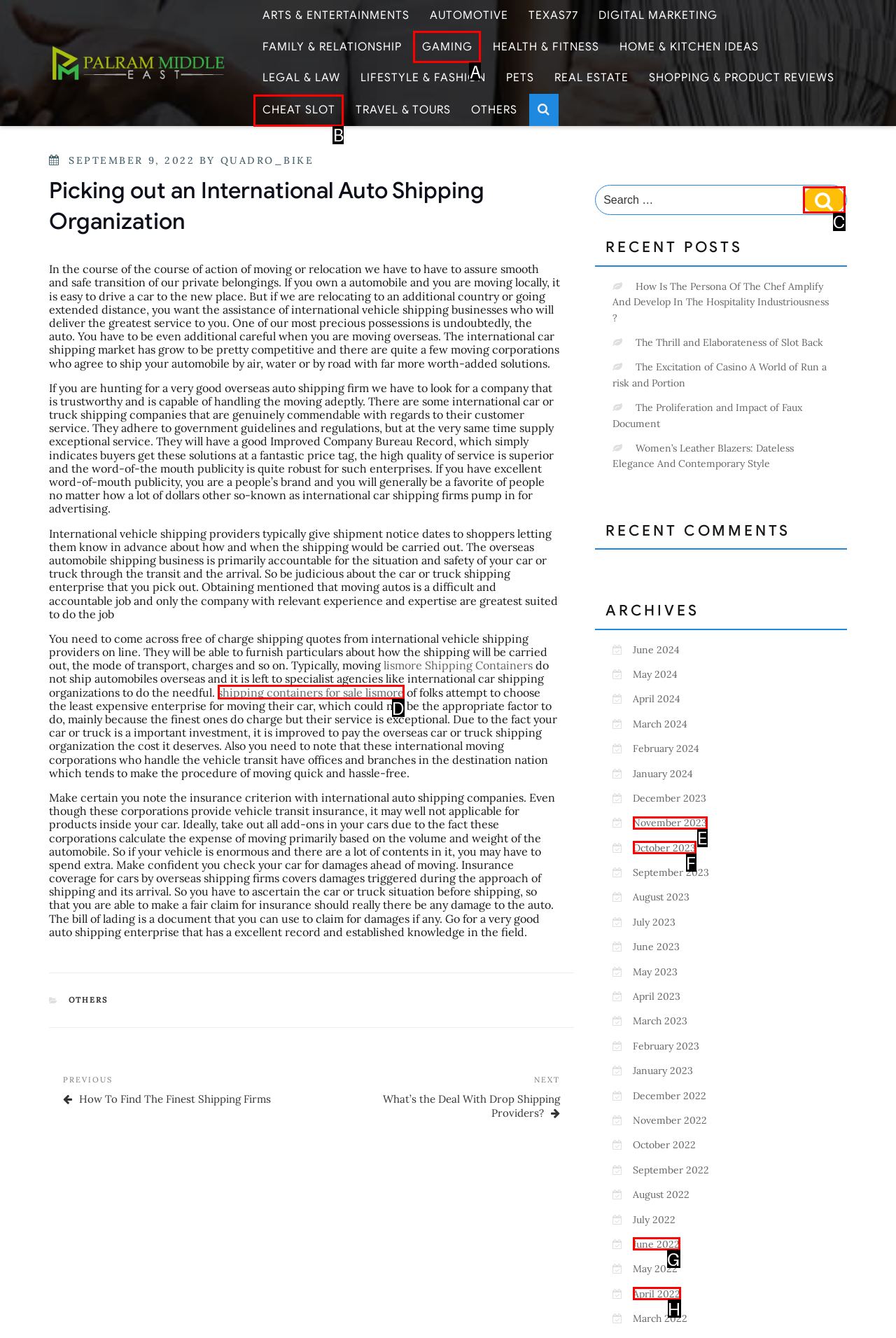Which lettered UI element aligns with this description: shipping containers for sale lismore
Provide your answer using the letter from the available choices.

D